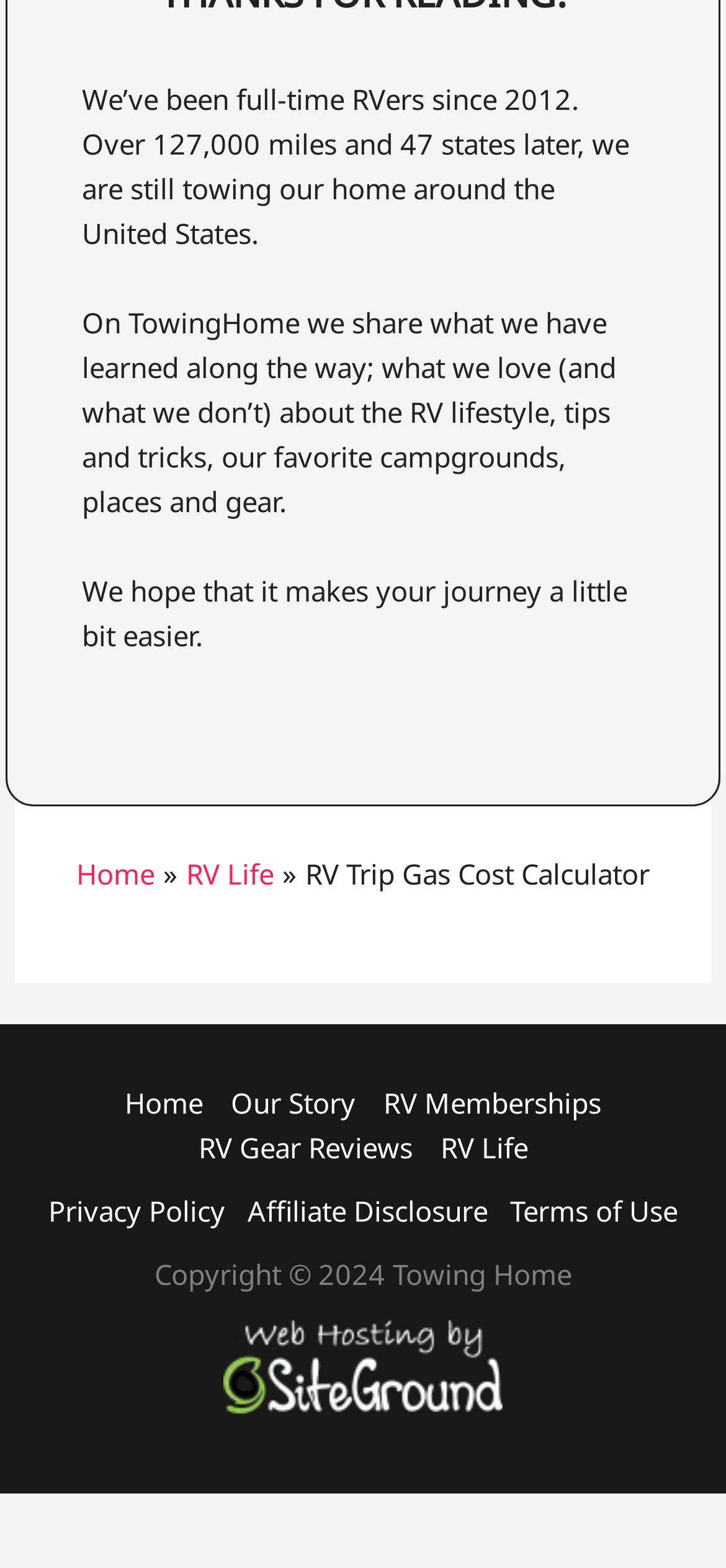What is the purpose of the website TowingHome?
Respond to the question with a well-detailed and thorough answer.

The purpose of the website can be inferred from the StaticText elements at the top of the page, which mention sharing what the authors have learned about the RV lifestyle, tips, and tricks.